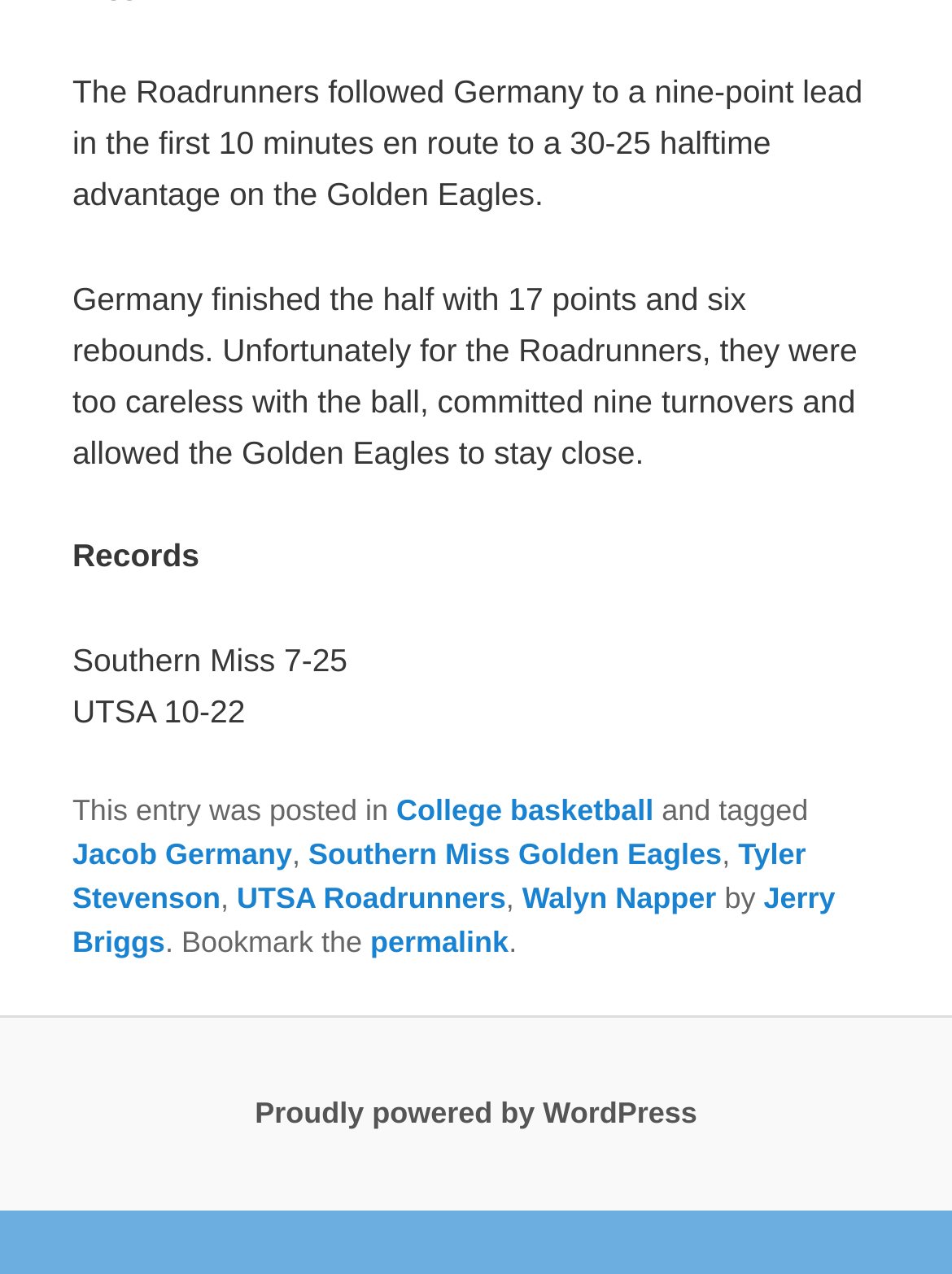Pinpoint the bounding box coordinates of the area that must be clicked to complete this instruction: "Click the link to view College basketball".

[0.416, 0.622, 0.686, 0.649]